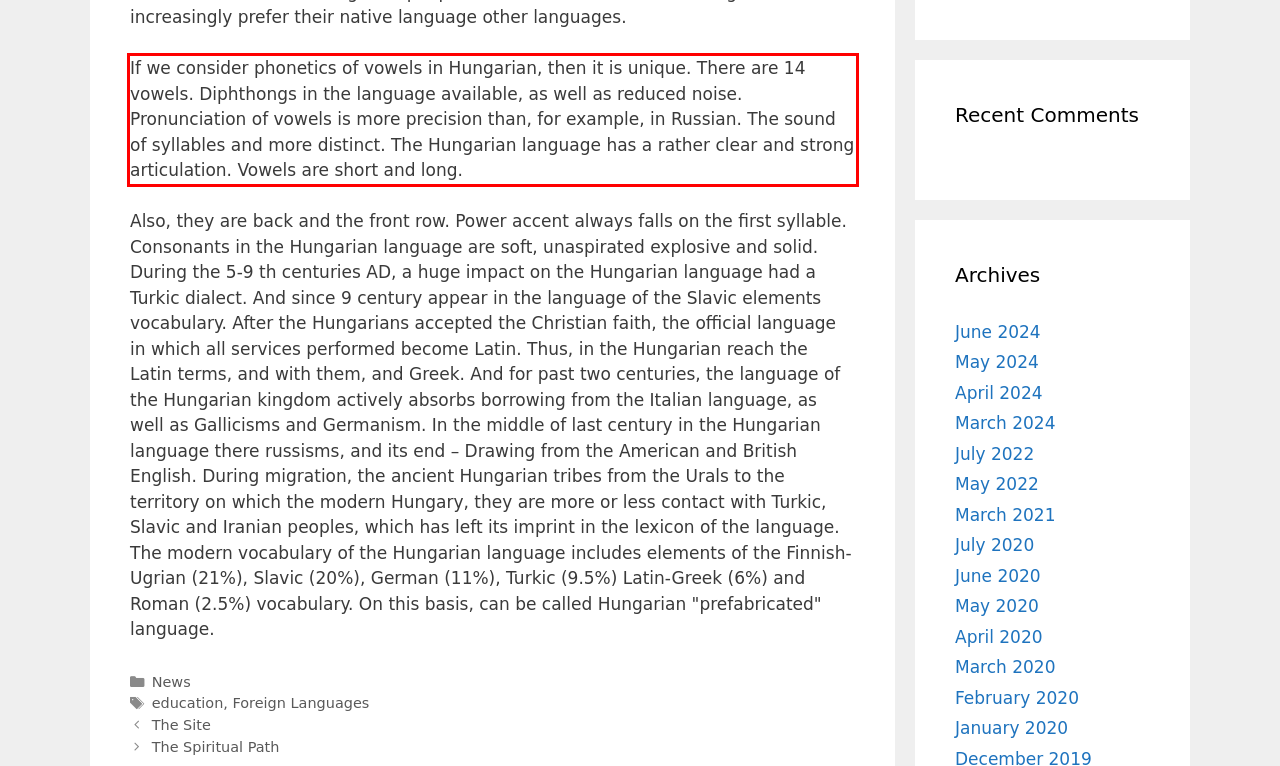Look at the provided screenshot of the webpage and perform OCR on the text within the red bounding box.

If we consider phonetics of vowels in Hungarian, then it is unique. There are 14 vowels. Diphthongs in the language available, as well as reduced noise. Pronunciation of vowels is more precision than, for example, in Russian. The sound of syllables and more distinct. The Hungarian language has a rather clear and strong articulation. Vowels are short and long.